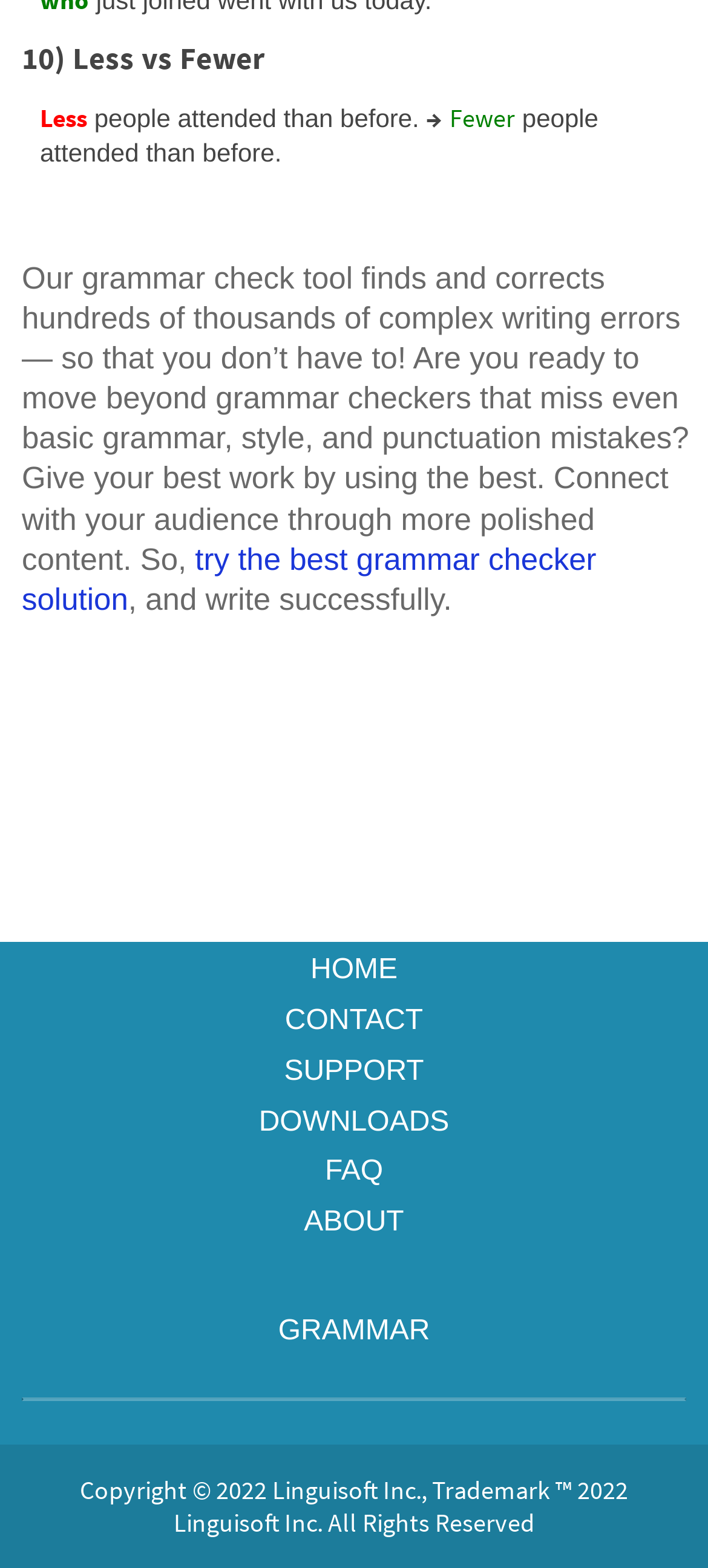What is the purpose of the link 'try the best grammar checker solution'?
Look at the screenshot and respond with one word or a short phrase.

to try the best grammar checker